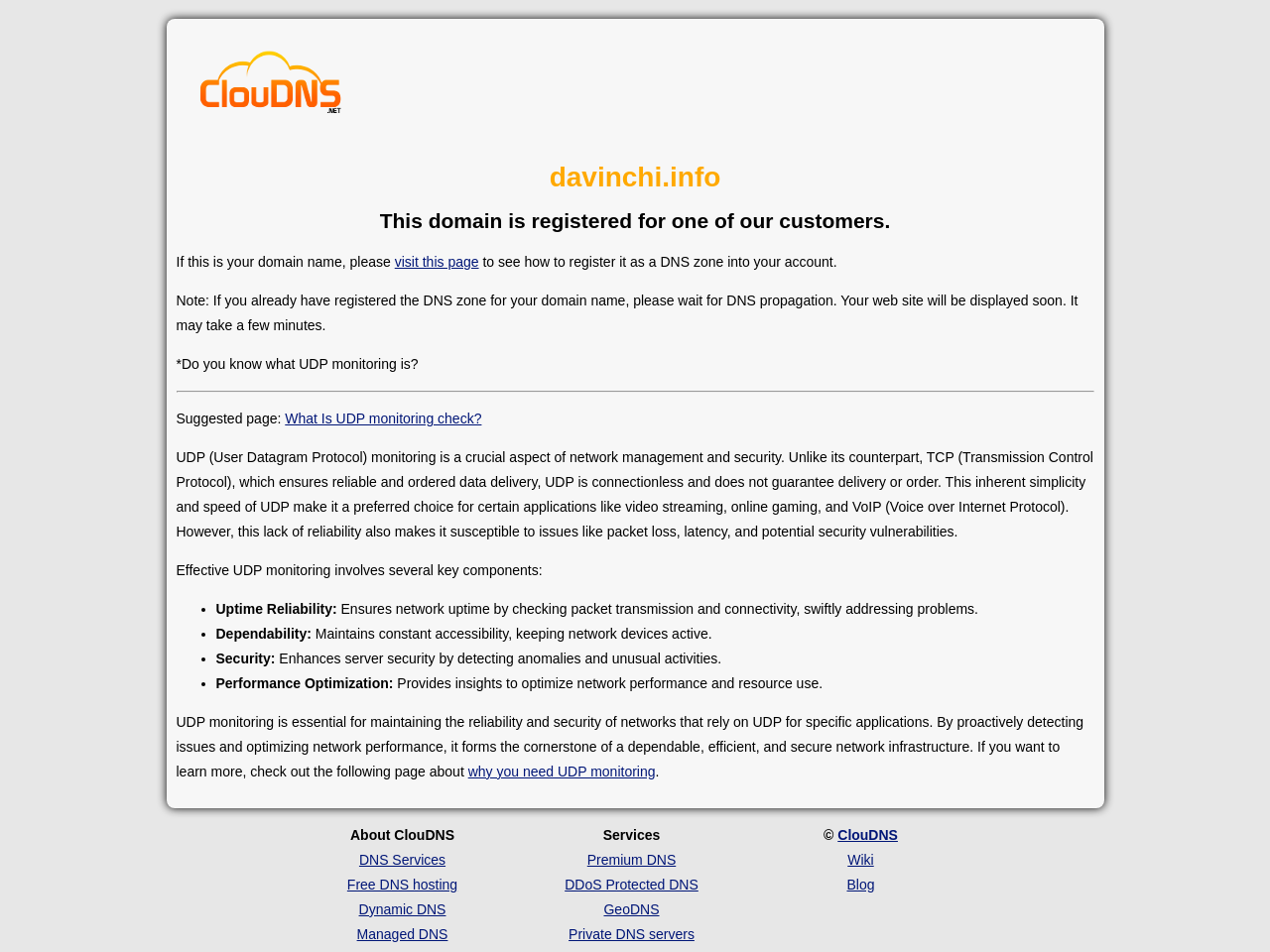Specify the bounding box coordinates of the area to click in order to execute this command: 'Click on the 'Murder Machine' link'. The coordinates should consist of four float numbers ranging from 0 to 1, and should be formatted as [left, top, right, bottom].

None